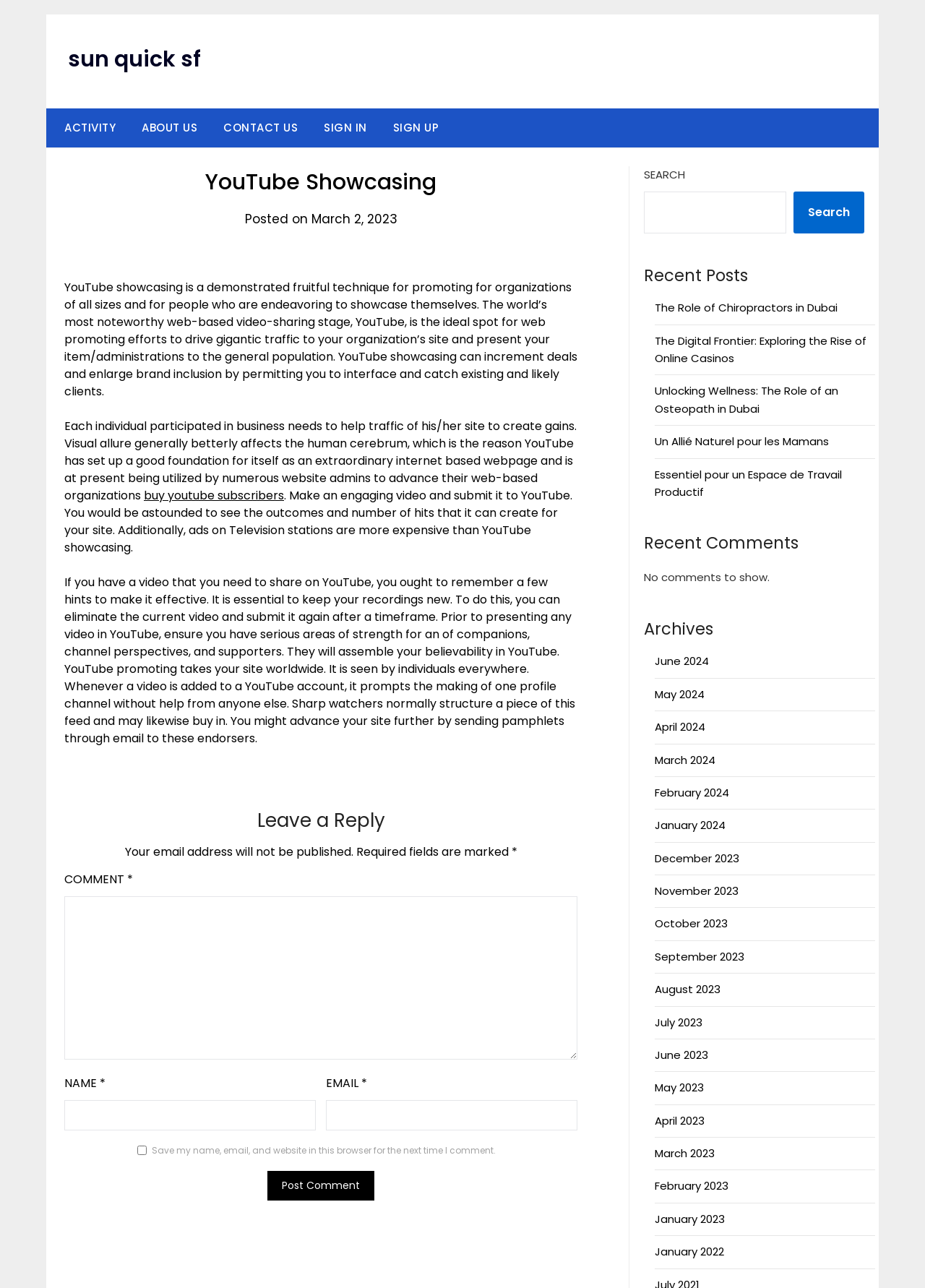What can be done to keep YouTube videos fresh?
Answer the question in a detailed and comprehensive manner.

According to the webpage, to keep YouTube videos fresh, one can eliminate the current video and submit it again after a timeframe. This helps to keep the content updated and attract more views.